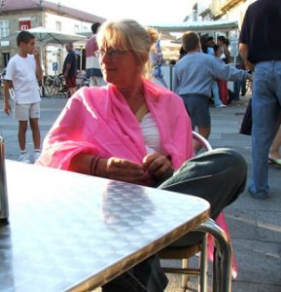Explain the details of the image comprehensively.

The image captures a relaxed moment in a bustling outdoor setting, likely in Santiago de Compostela. A woman, wrapped in a vibrant pink scarf, sits casually at a table, her posture relaxed as she gazes off into the distance. The sun casts a warm light, highlighting her expressive features and adding to the ambiance of a lively street scene filled with people. In the background, children can be seen playing and adults mingling, creating a vibrant atmosphere typical of a lively café scene. The woman seems to enjoy a moment of contemplation, perhaps reflecting on her experiences or simply savoring the ambiance around her.